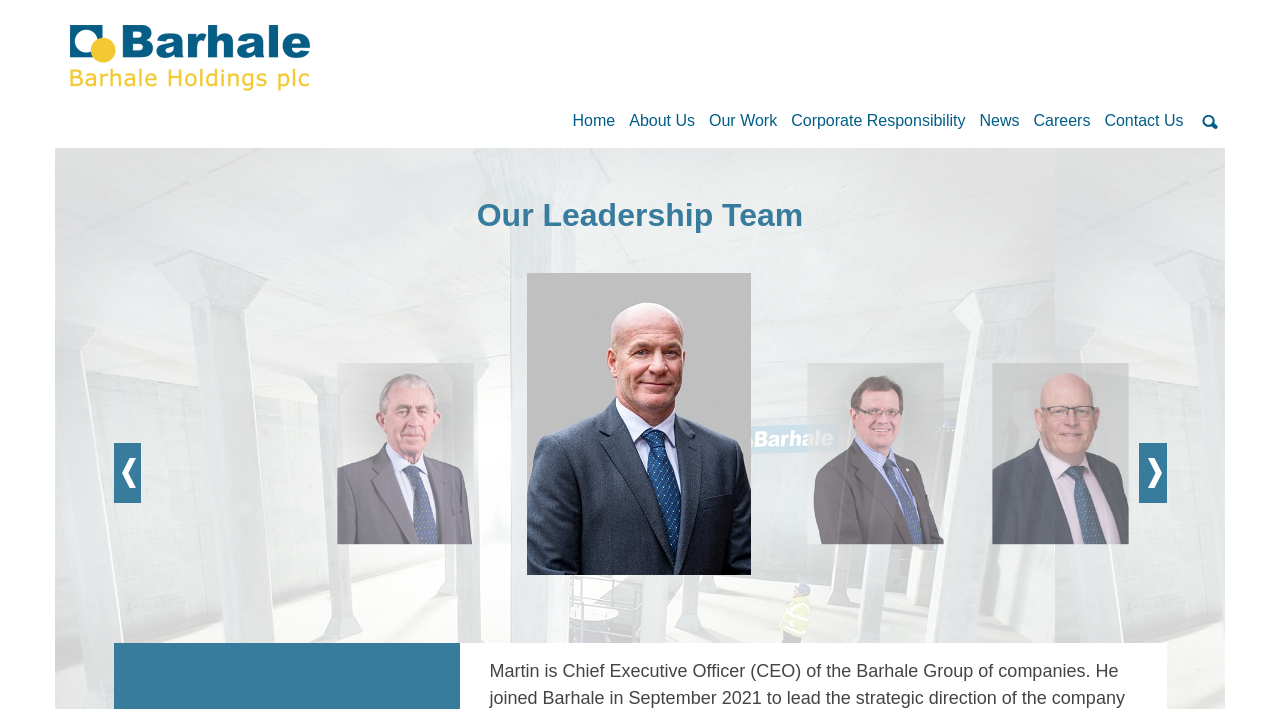Please specify the bounding box coordinates of the element that should be clicked to execute the given instruction: 'Click on Contact Us'. Ensure the coordinates are four float numbers between 0 and 1, expressed as [left, top, right, bottom].

[0.863, 0.142, 0.925, 0.209]